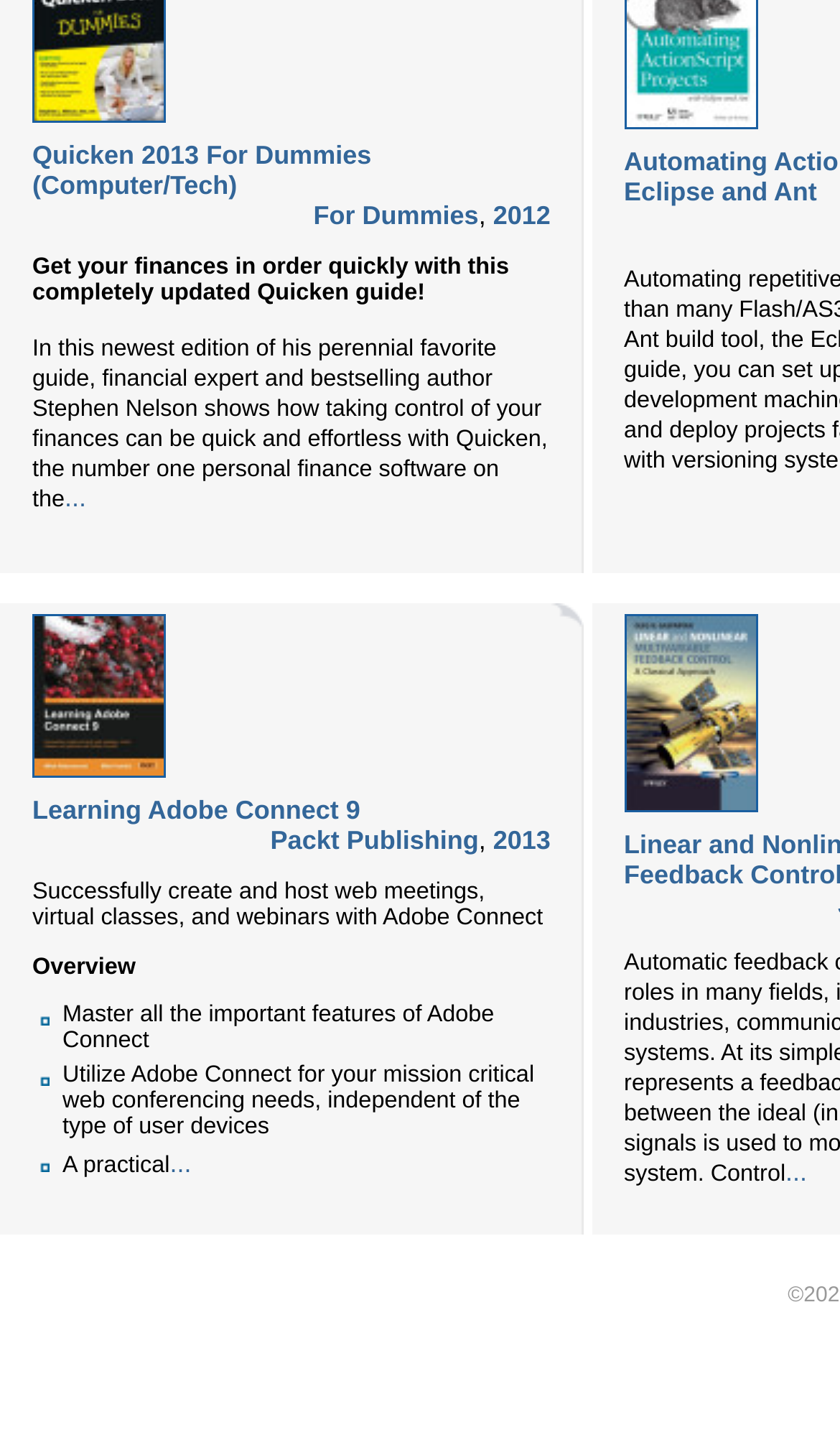Answer the question below using just one word or a short phrase: 
What is the year of publication of the book 'Linear and Nonlinear Multivariable Feedback Control: A Classical Approach'?

Not mentioned